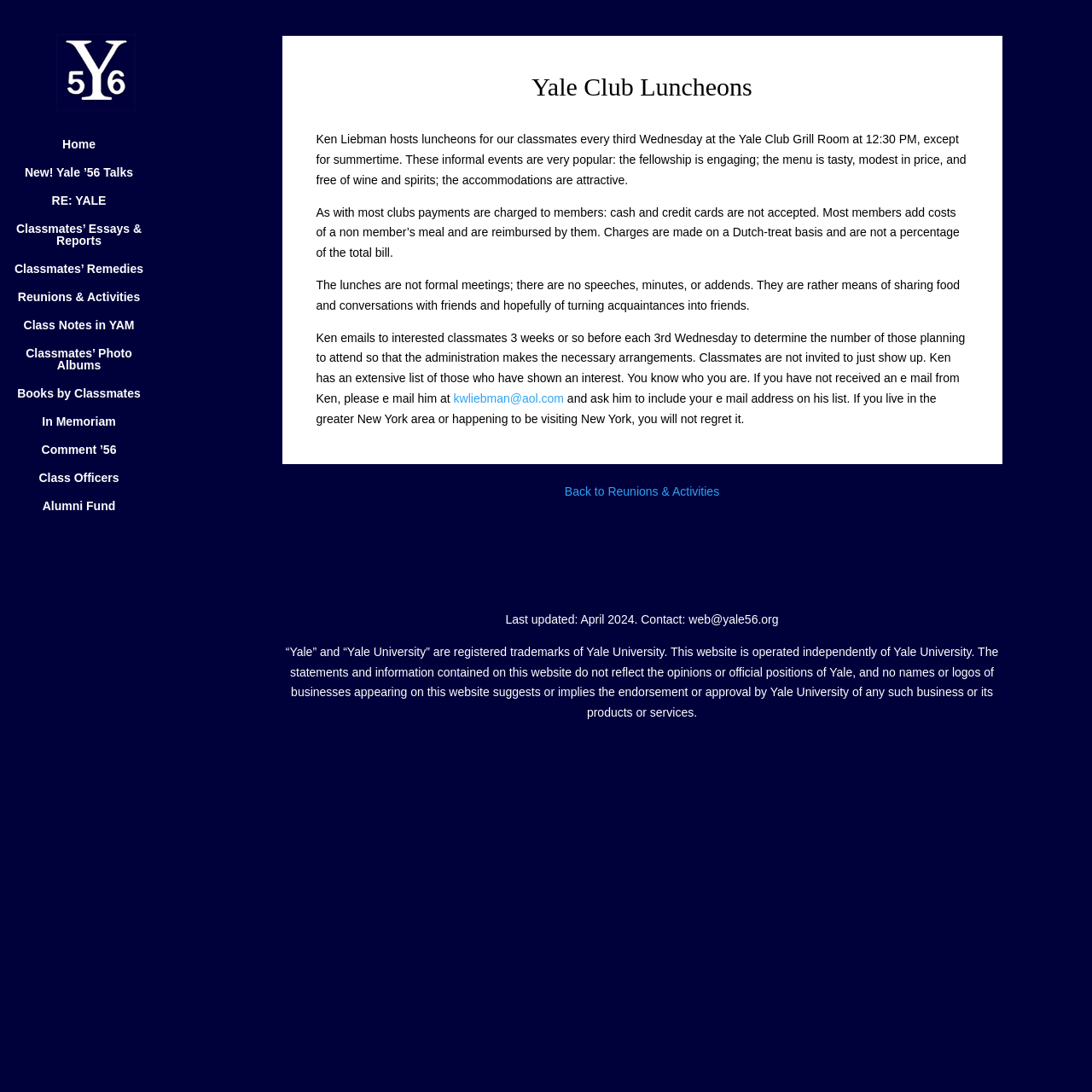Construct a comprehensive caption that outlines the webpage's structure and content.

The webpage is about Yale Club Luncheons organized by the Yale Class of 1956. At the top left, there is a logo image of Yale Class of 1956, accompanied by a link to the class's webpage. Below the logo, there is a navigation menu consisting of 14 links, including "Home", "New! Yale ’56 Talks", "RE: YALE", and others, which are aligned vertically and take up a small portion of the page.

The main content of the page is an article about Yale Club Luncheons, which occupies most of the page. The article has a heading "Yale Club Luncheons" and consists of four paragraphs of text. The text describes the luncheons, which are informal events held every third Wednesday at the Yale Club Grill Room, and provides details about the payment arrangement and the atmosphere of the events.

In the middle of the article, there is a link to an email address, "kwliebman@aol.com", which is the contact email for Ken Liebman, the host of the luncheons. At the bottom of the article, there is a link "Back to Reunions & Activities".

At the very bottom of the page, there is a footer section that contains two lines of text. The first line indicates that the page was last updated in April 2024 and provides a contact email. The second line is a disclaimer stating that the website is operated independently of Yale University and that the statements and information on the website do not reflect the opinions or official positions of Yale University.